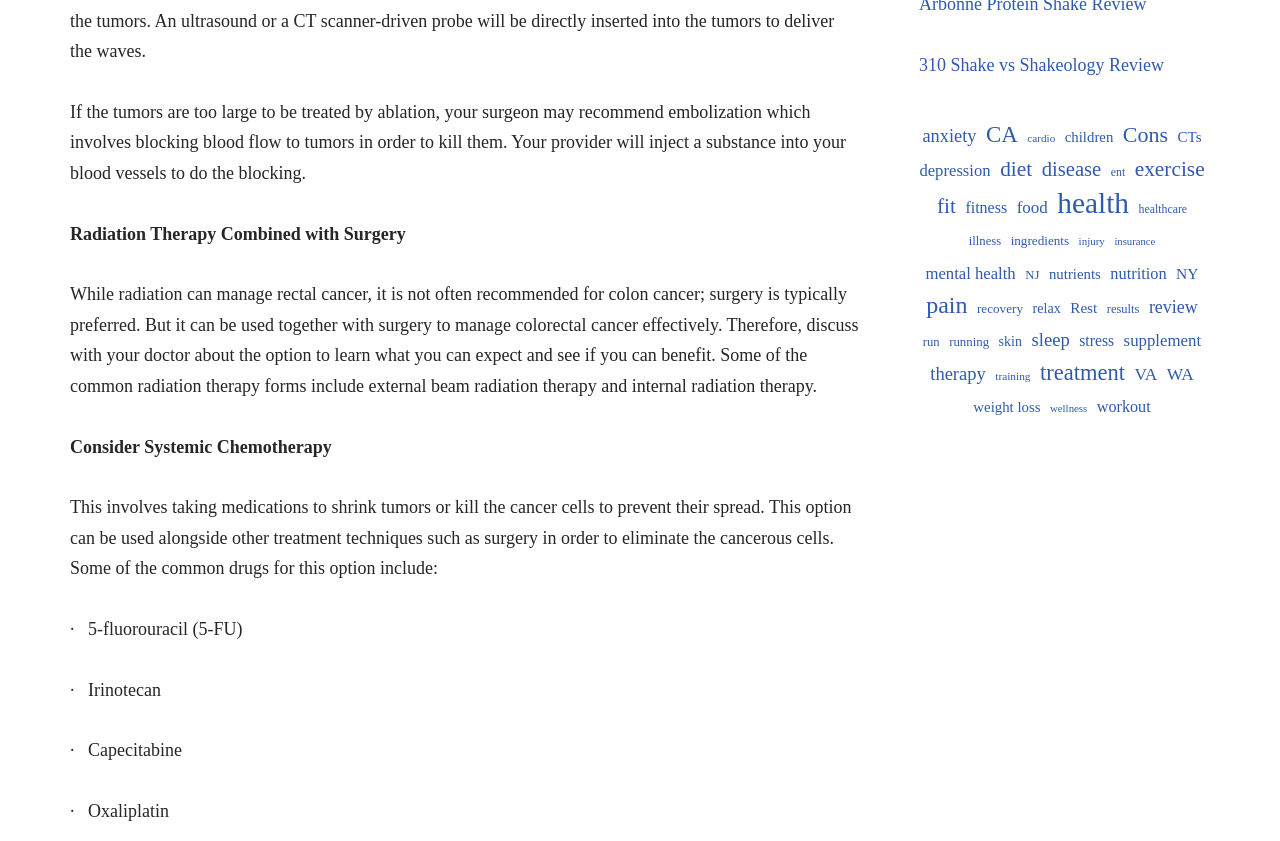What is the purpose of systemic chemotherapy? Based on the screenshot, please respond with a single word or phrase.

Shrink tumors or kill cancer cells